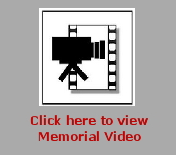Answer the question briefly using a single word or phrase: 
What is the purpose of clicking the image?

To view Memorial Video